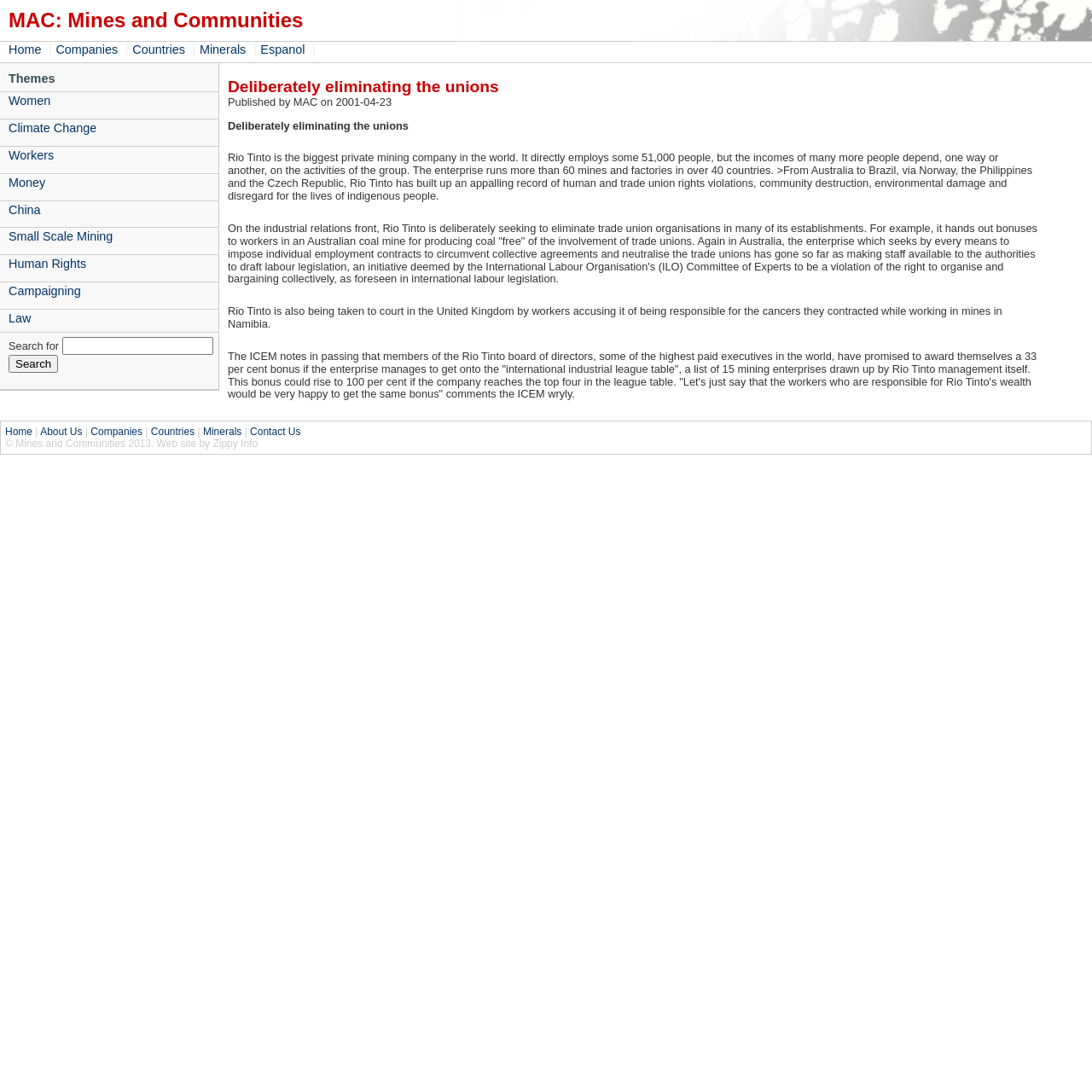What is the name of the mining company described in the article?
Refer to the image and provide a one-word or short phrase answer.

Rio Tinto